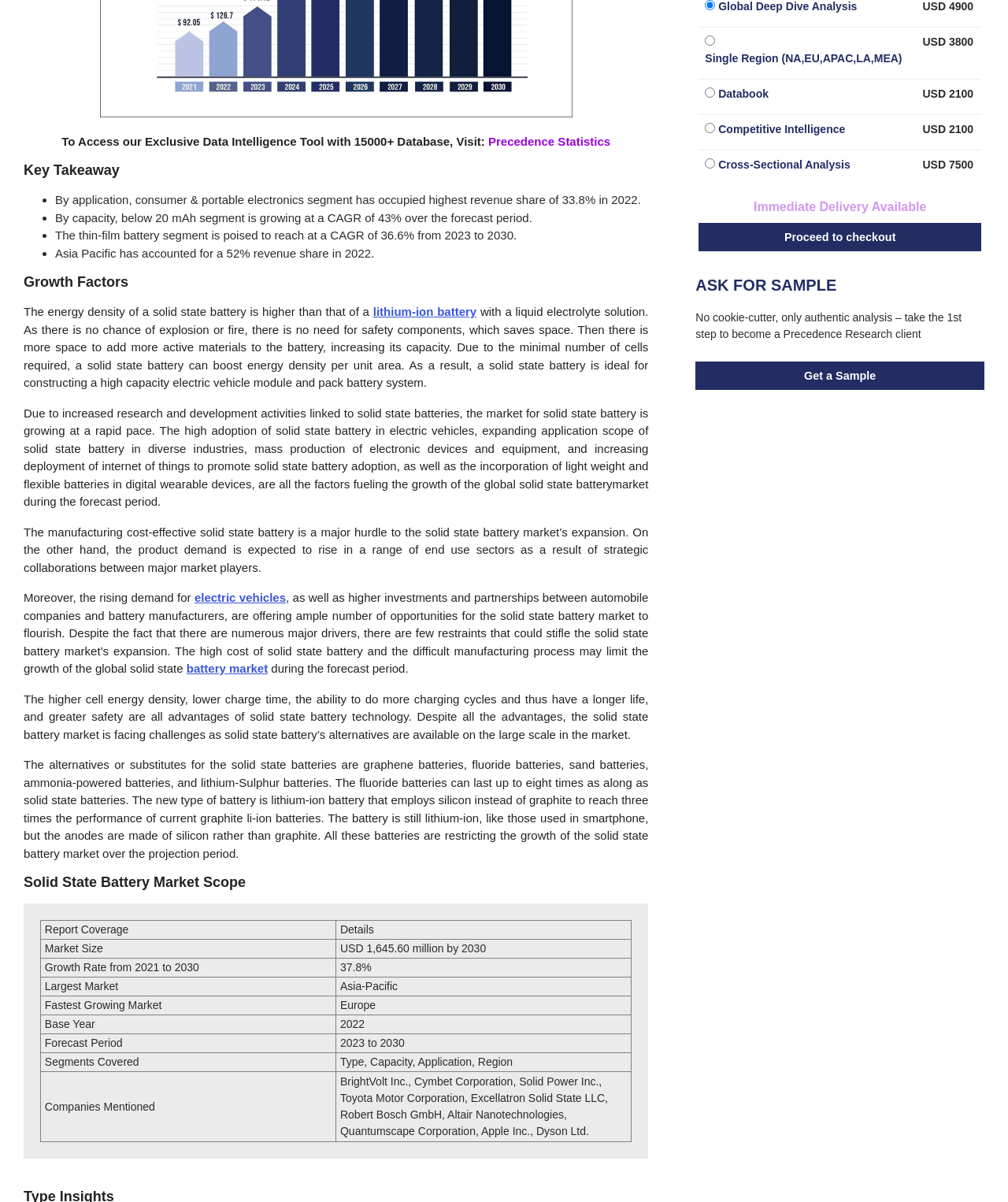Find the coordinates for the bounding box of the element with this description: "Get a Sample".

[0.69, 0.301, 0.977, 0.324]